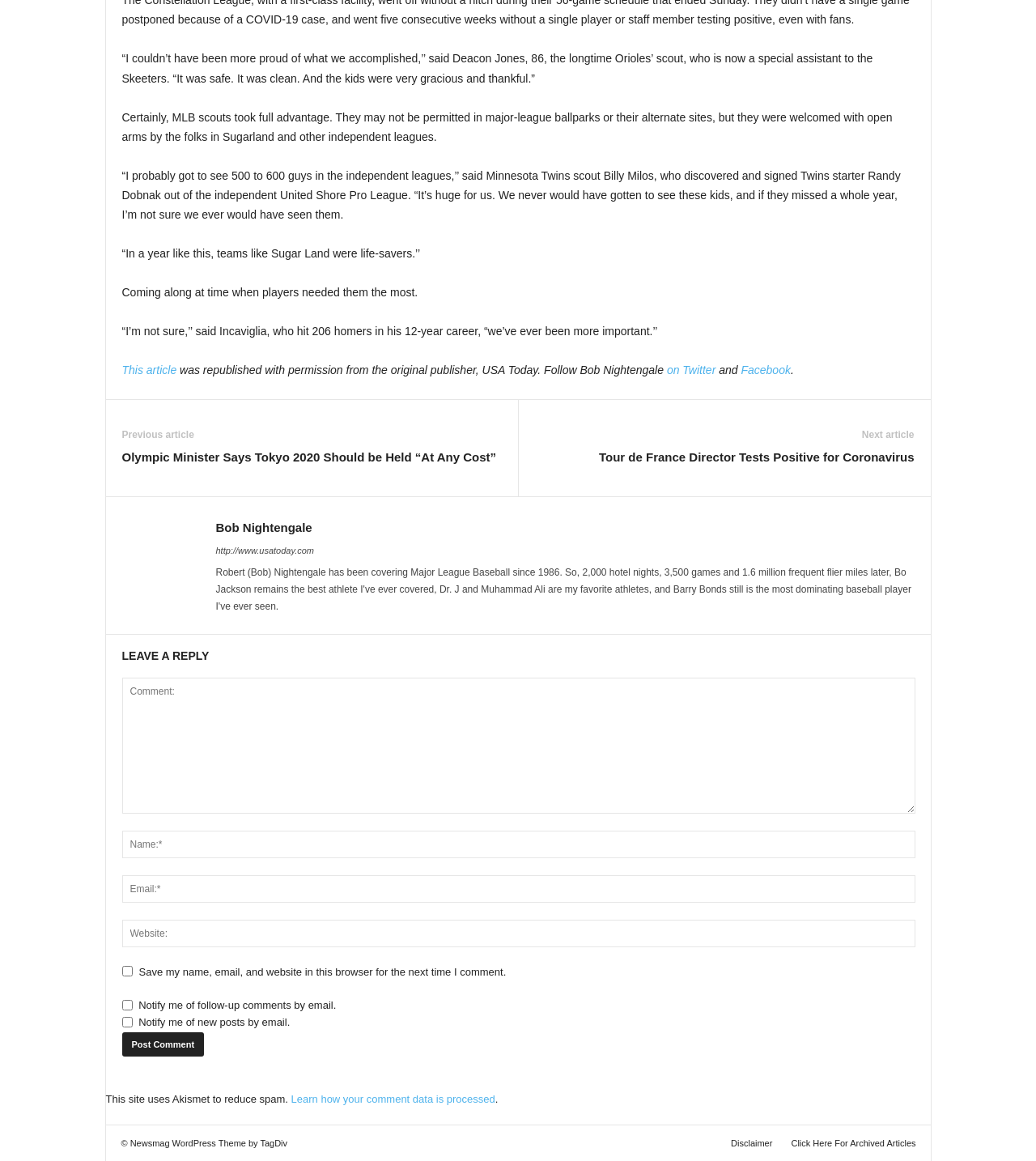From the screenshot, find the bounding box of the UI element matching this description: "Information Blog". Supply the bounding box coordinates in the form [left, top, right, bottom], each a float between 0 and 1.

None